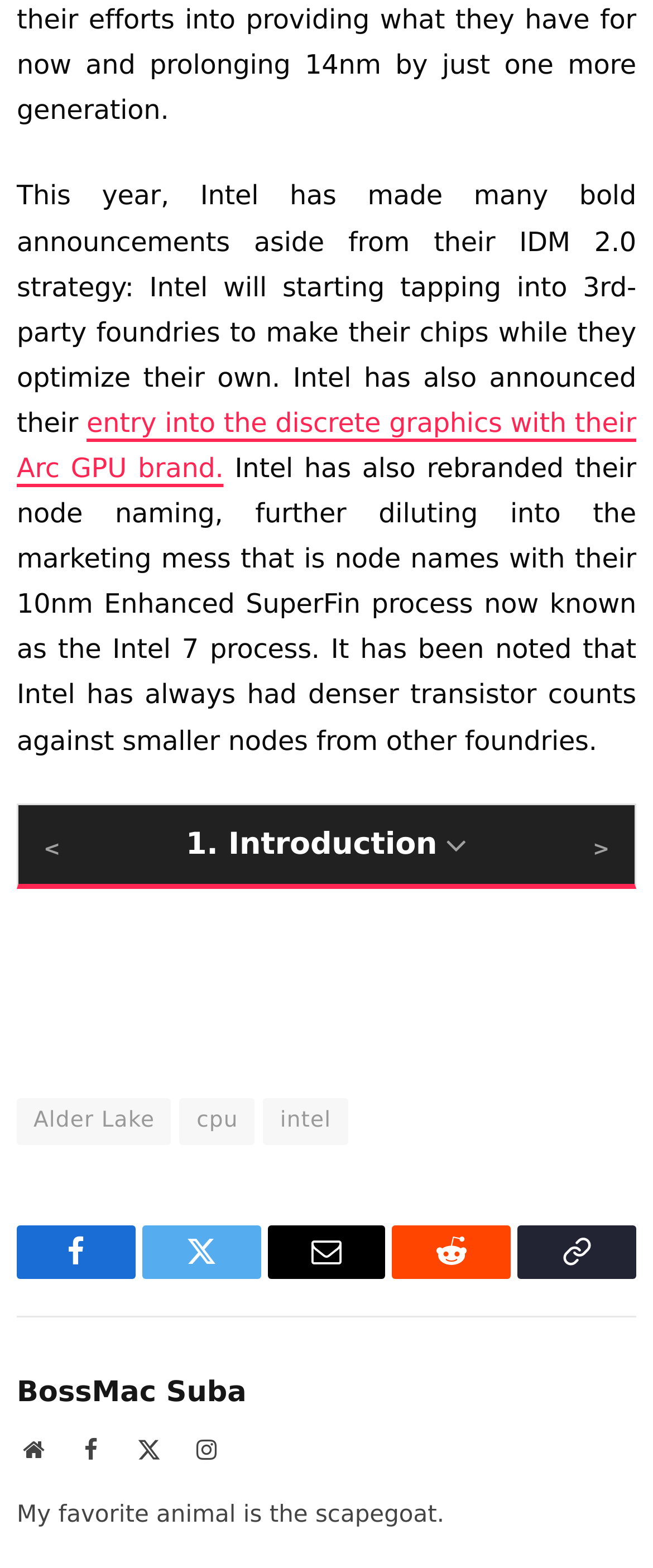Find the bounding box coordinates of the element to click in order to complete this instruction: "Check the author's website". The bounding box coordinates must be four float numbers between 0 and 1, denoted as [left, top, right, bottom].

[0.026, 0.913, 0.077, 0.935]